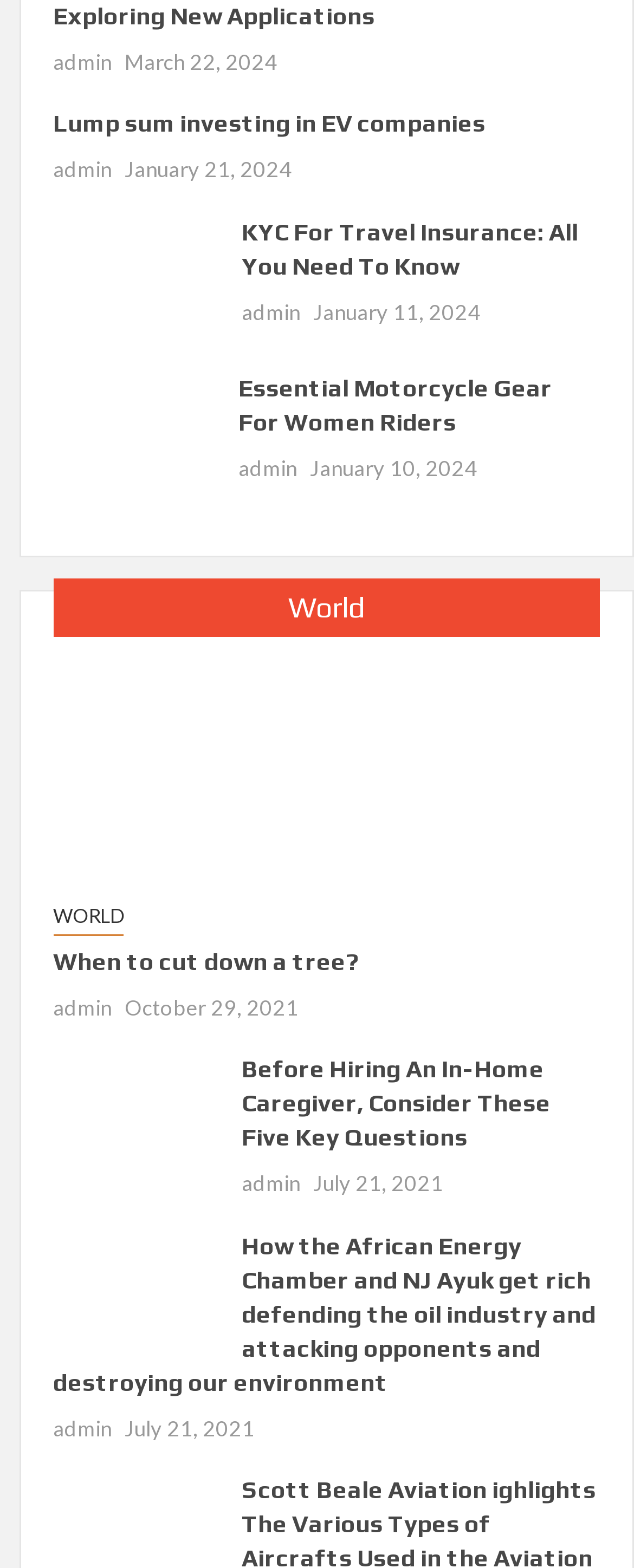Please examine the image and answer the question with a detailed explanation:
What is the topic of the last article?

The last article on the webpage has a link 'Scott Beale Aviation highlights The Various Types of Aircrafts Used in the Aviation Industry', which suggests that the topic of the article is related to the types of aircrafts used in the aviation industry.